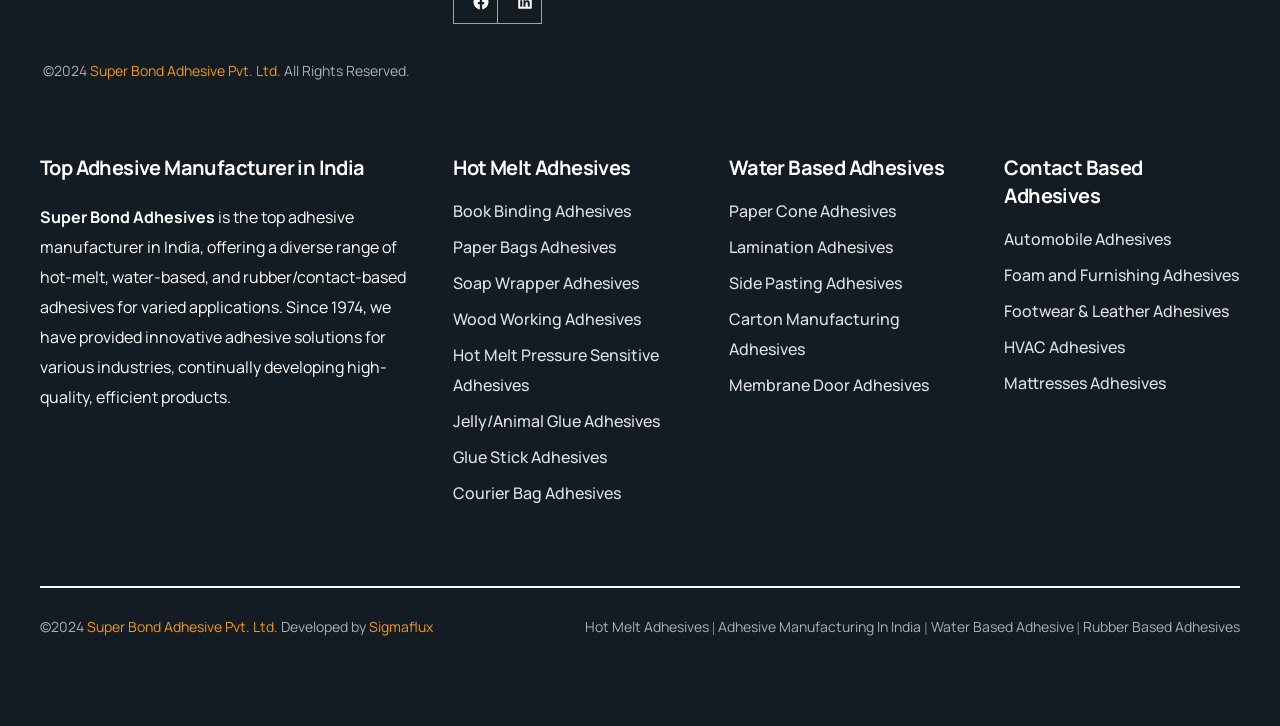What is the year of copyright for Super Bond Adhesive Pvt. Ltd.?
Use the image to give a comprehensive and detailed response to the question.

The webpage has a copyright notice at the top and bottom, which mentions '©2024', indicating that the year of copyright for Super Bond Adhesive Pvt. Ltd. is 2024.